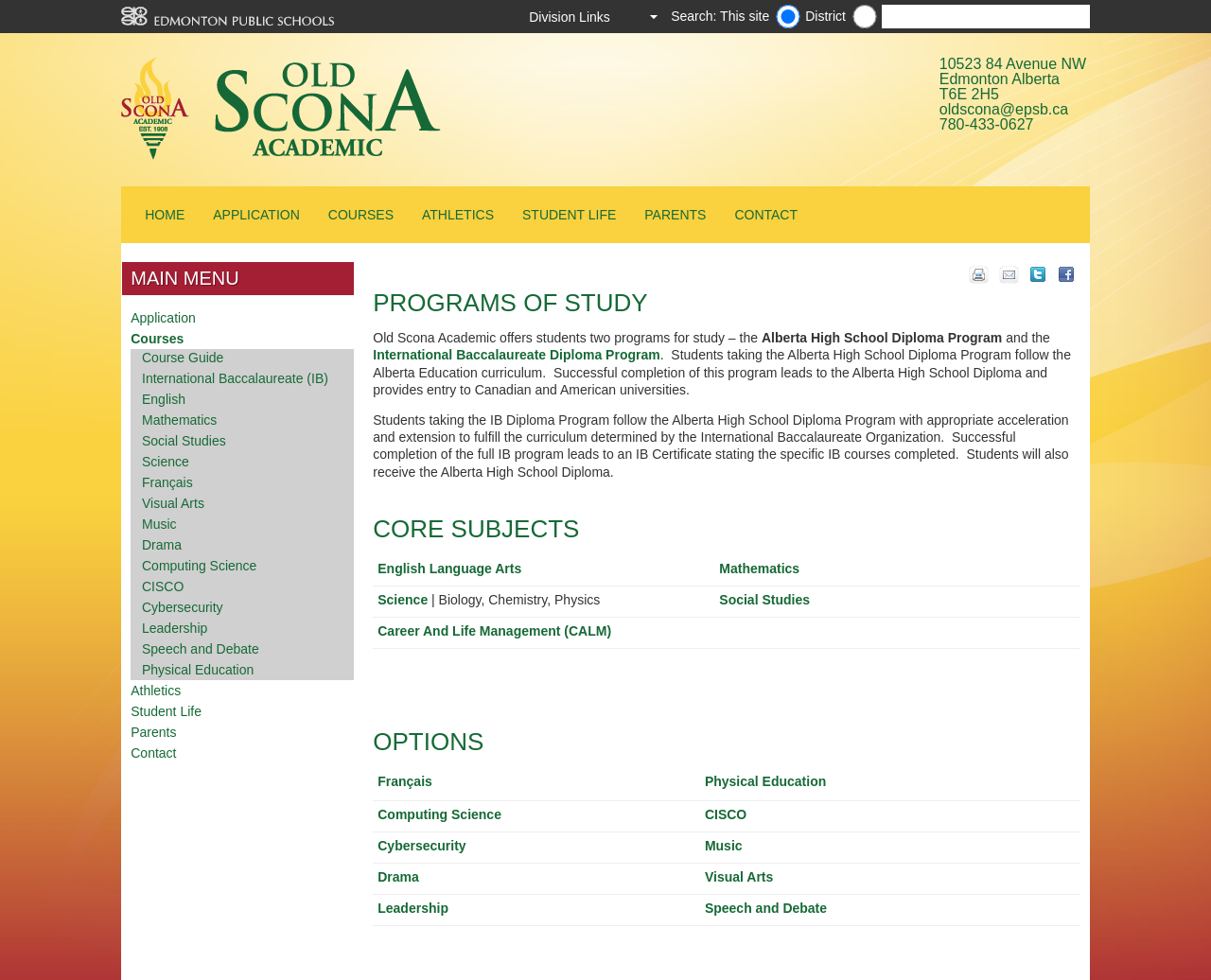Please determine the bounding box coordinates for the UI element described here. Use the format (top-left x, top-left y, bottom-right x, bottom-right y) with values bounded between 0 and 1: Speech and Debate

[0.108, 0.654, 0.292, 0.671]